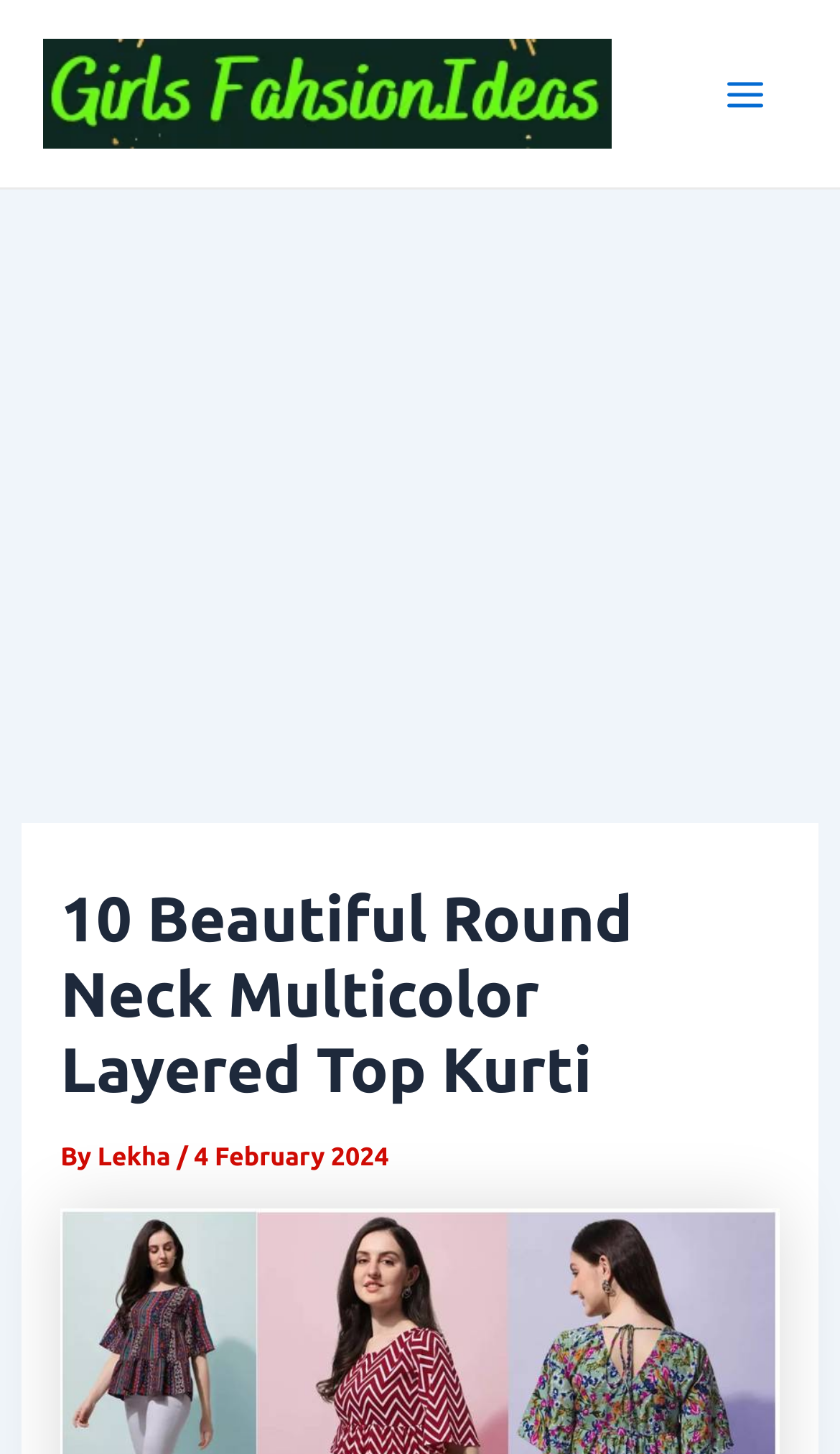Based on the element description parent_node: The Environmental Blog, identify the bounding box coordinates for the UI element. The coordinates should be in the format (top-left x, top-left y, bottom-right x, bottom-right y) and within the 0 to 1 range.

None